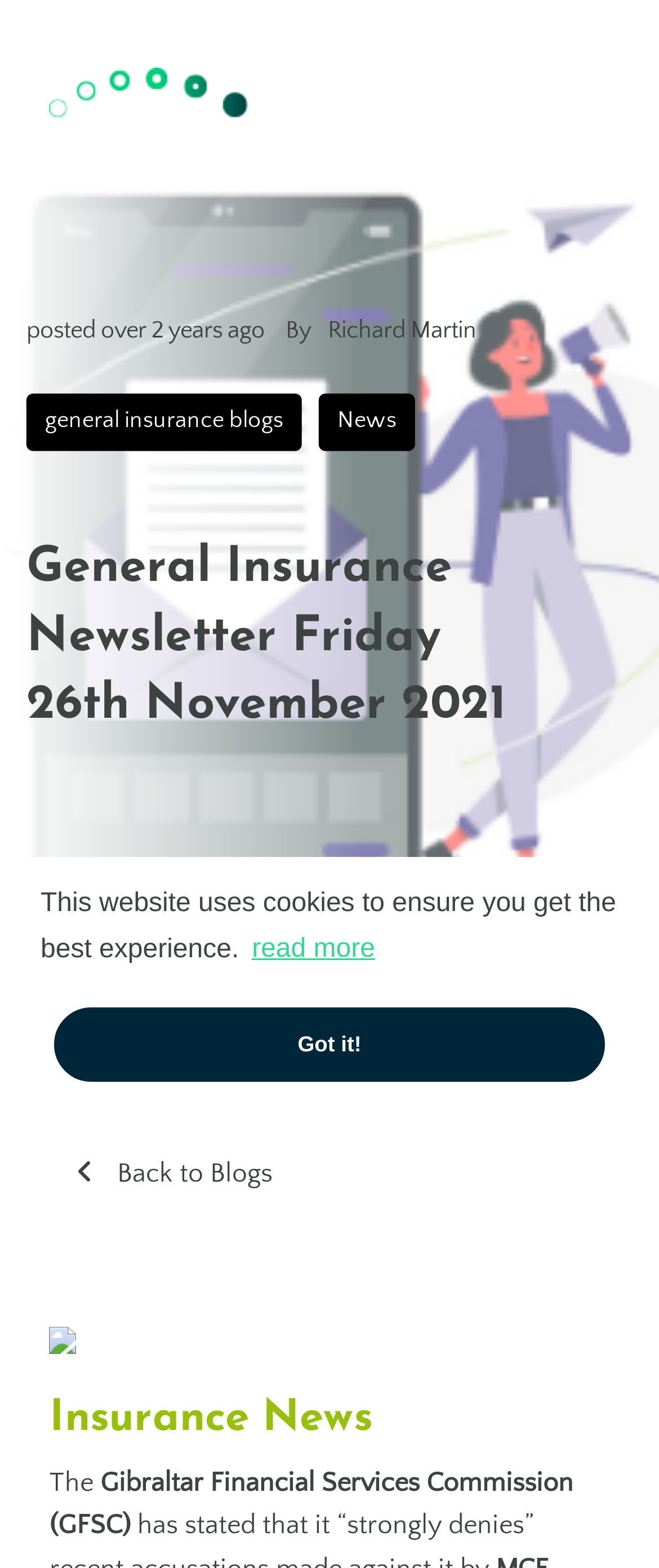Can you determine the main header of this webpage?

General Insurance Newsletter Friday 26th November 2021